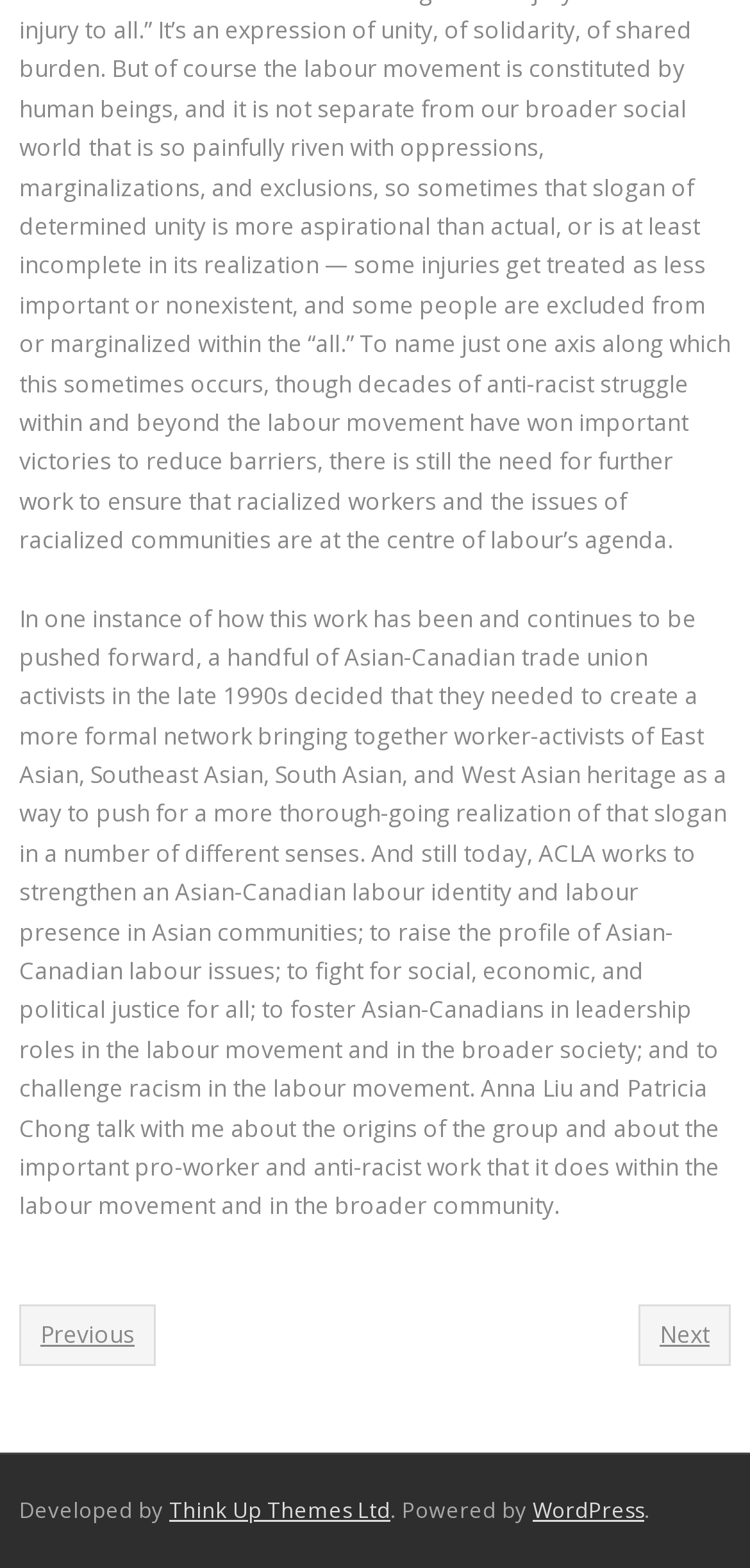Who developed the website?
Based on the visual information, provide a detailed and comprehensive answer.

The website footer contains the text 'Developed by Think Up Themes Ltd', which indicates that Think Up Themes Ltd is the developer of the website.